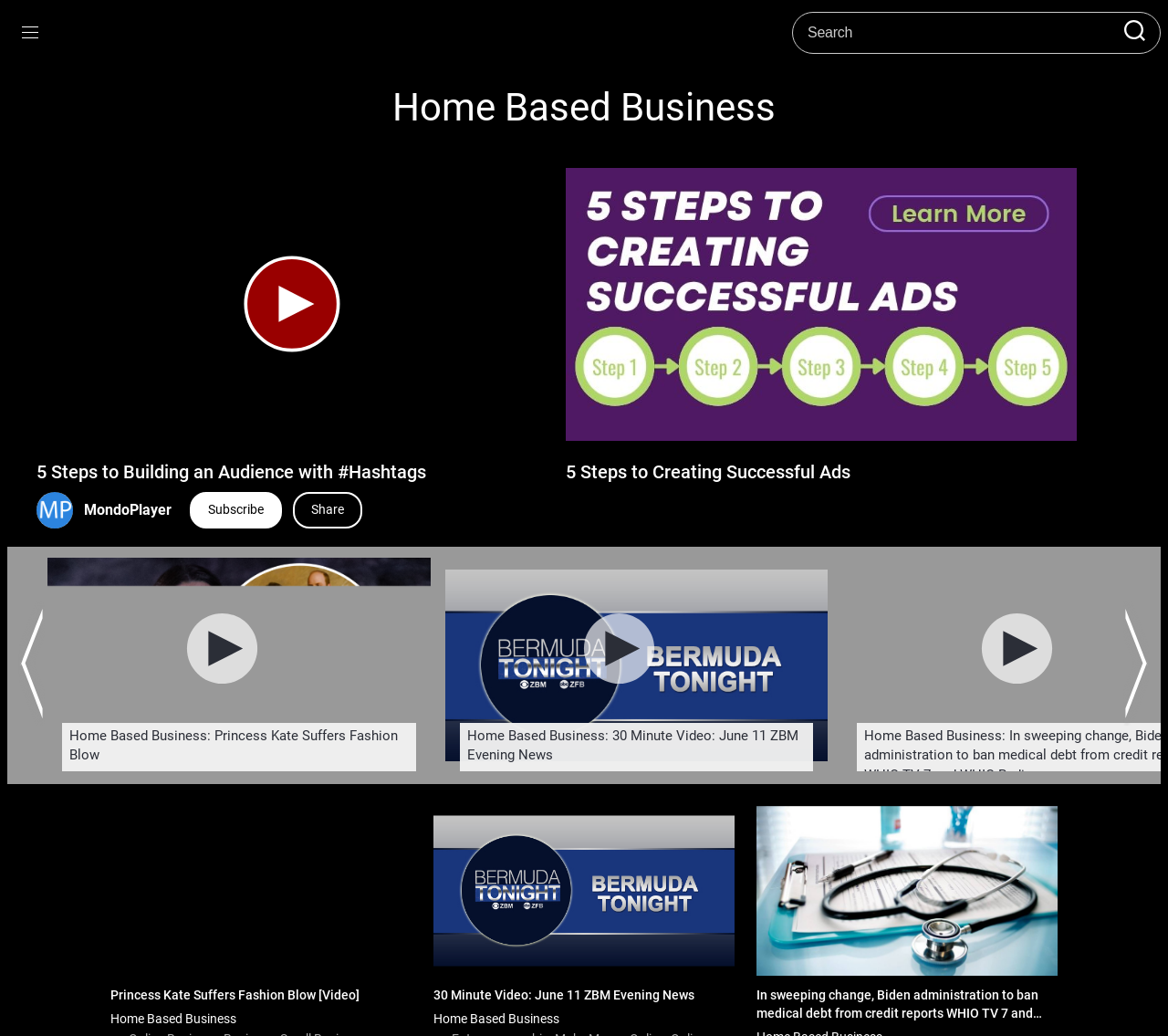Please respond in a single word or phrase: 
What is the purpose of the searchbox?

Search